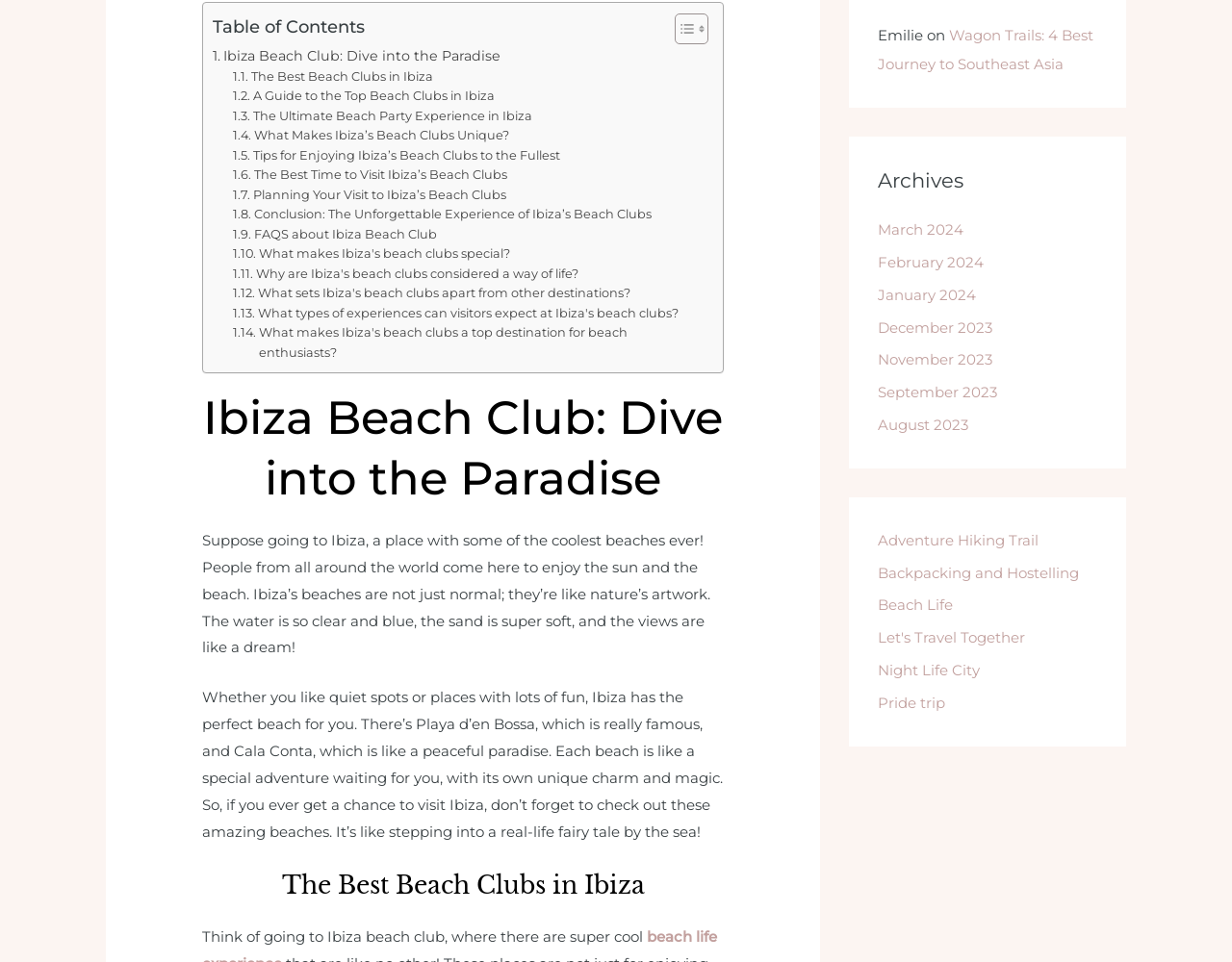Utilize the information from the image to answer the question in detail:
What is the name of the author of the latest article?

After carefully examining the webpage, I couldn't find any information about the author of the latest article. The webpage doesn't provide this information.